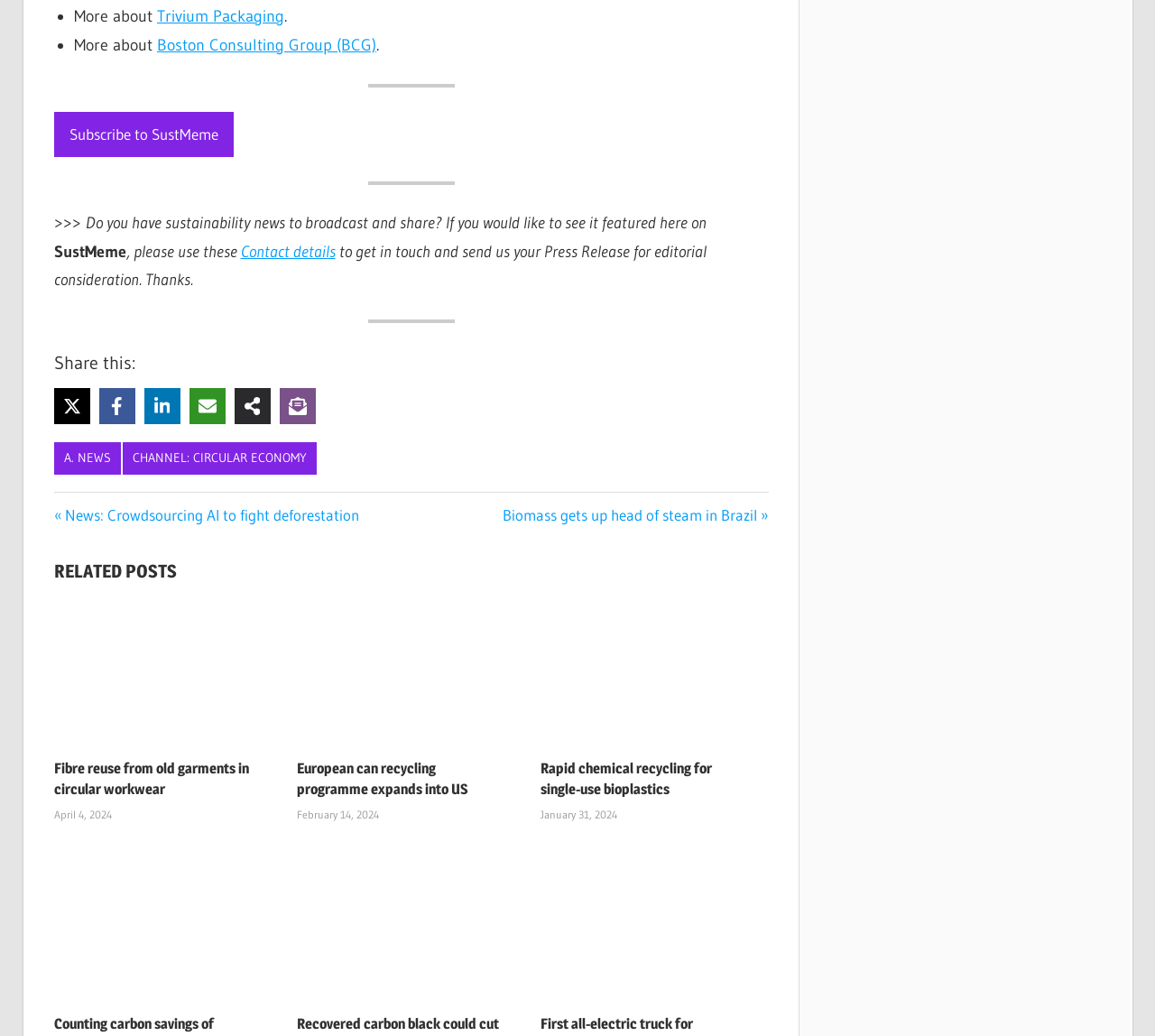Locate the bounding box coordinates of the area that needs to be clicked to fulfill the following instruction: "Share this on Facebook". The coordinates should be in the format of four float numbers between 0 and 1, namely [left, top, right, bottom].

[0.086, 0.374, 0.117, 0.409]